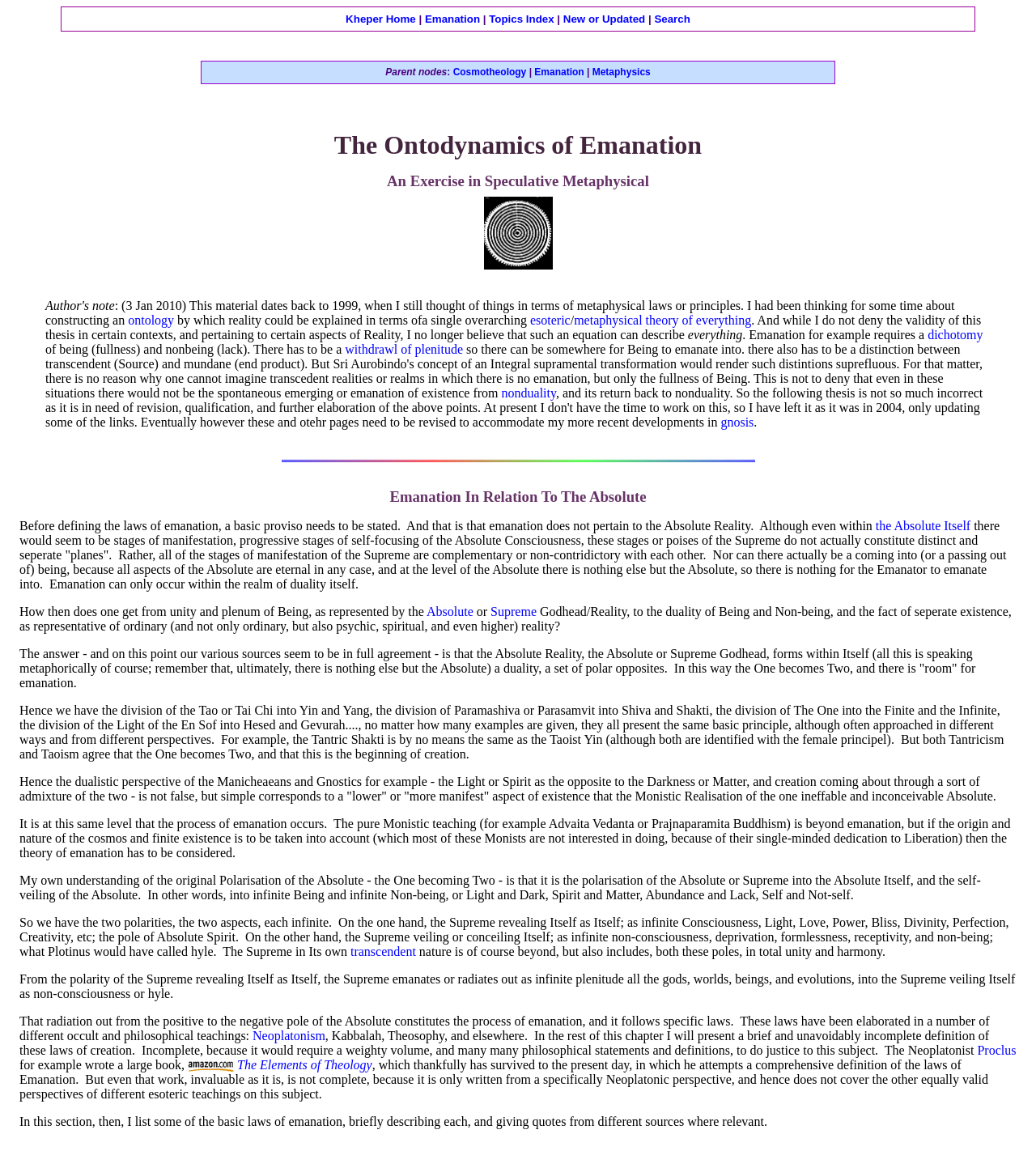Could you find the bounding box coordinates of the clickable area to complete this instruction: "Search for a specific topic"?

[0.632, 0.011, 0.666, 0.022]